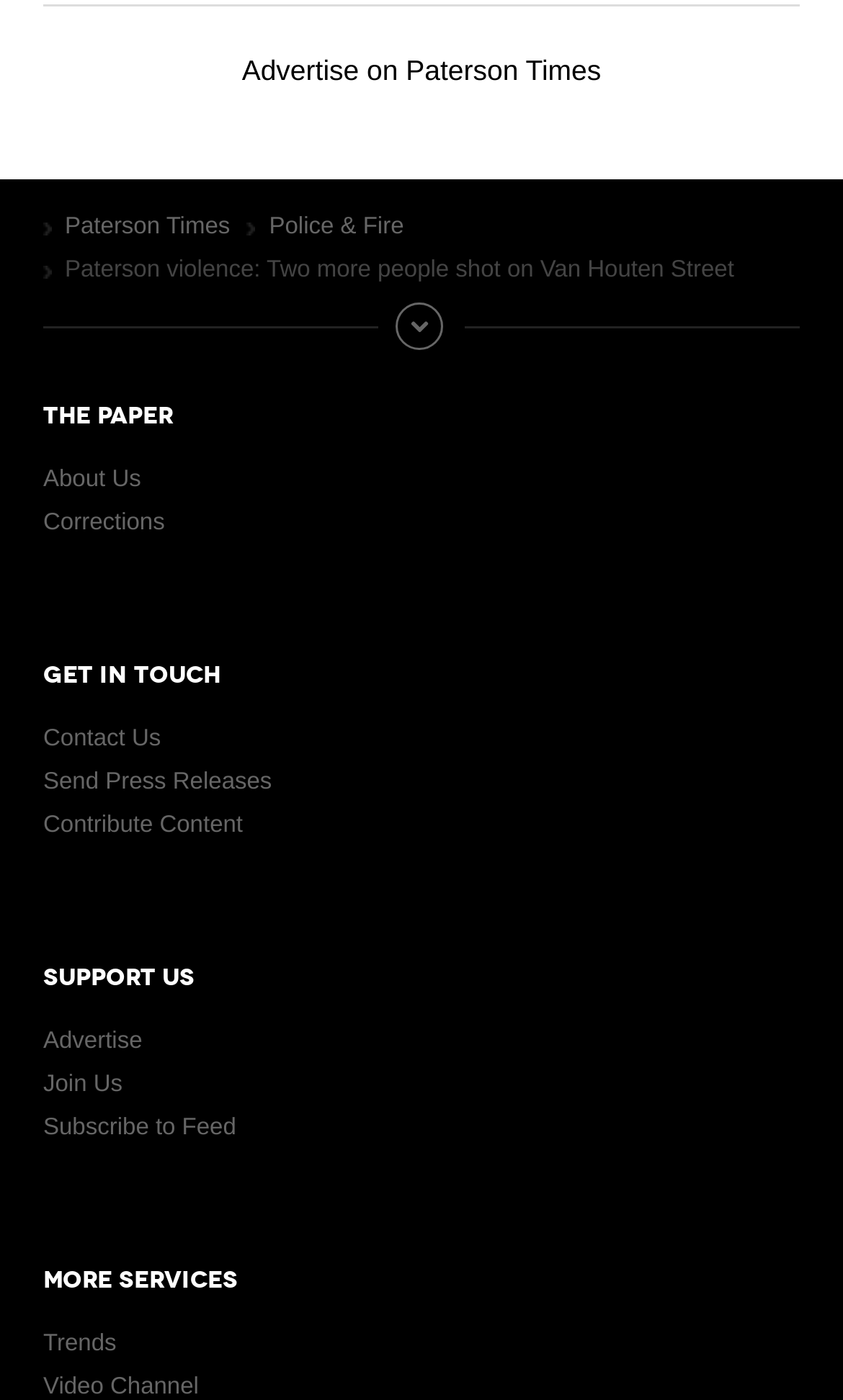Answer the question below with a single word or a brief phrase: 
What is the last link under the 'MORE SERVICES' heading?

Trends